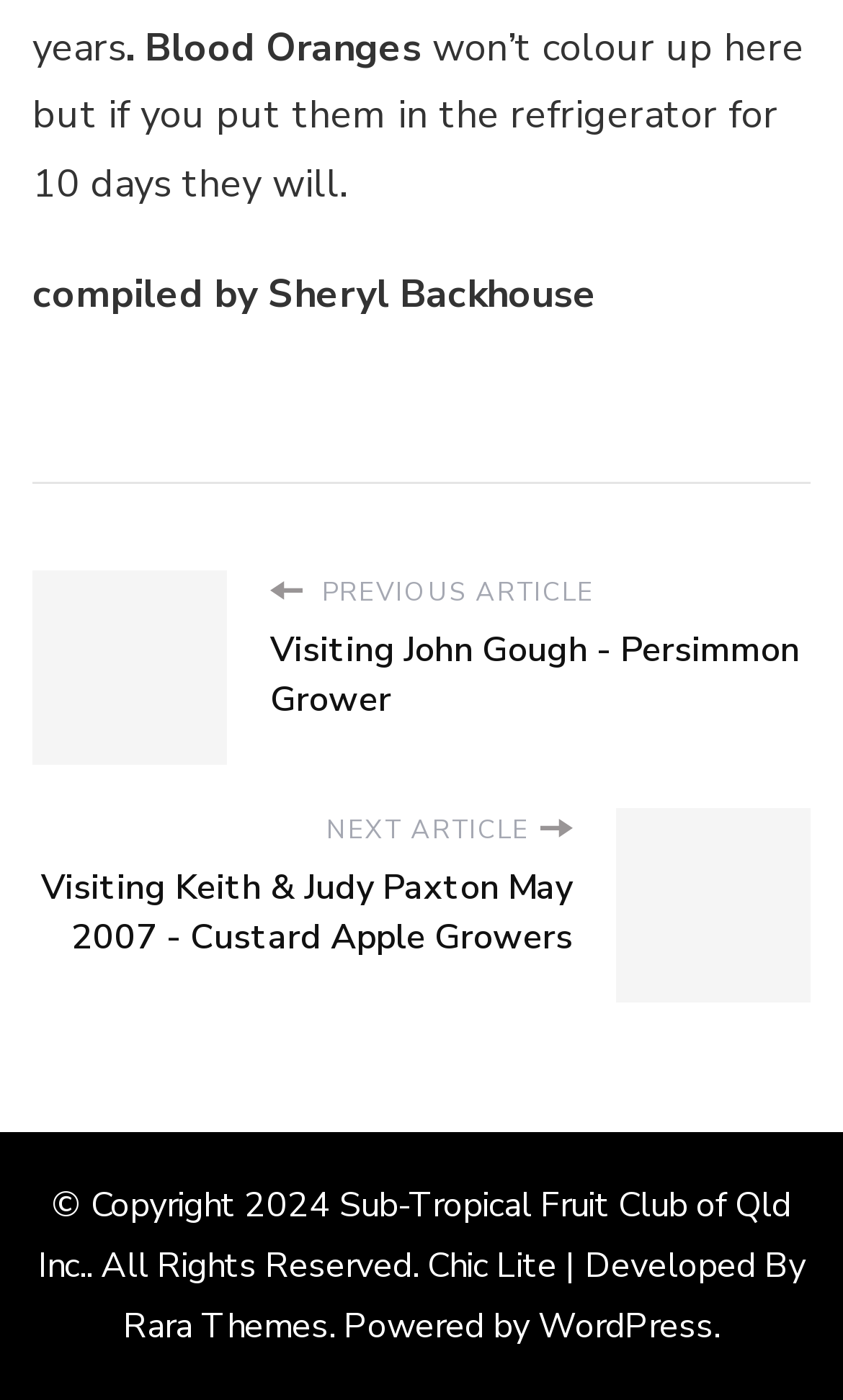Using the webpage screenshot, locate the HTML element that fits the following description and provide its bounding box: "WordPress".

[0.638, 0.93, 0.846, 0.964]